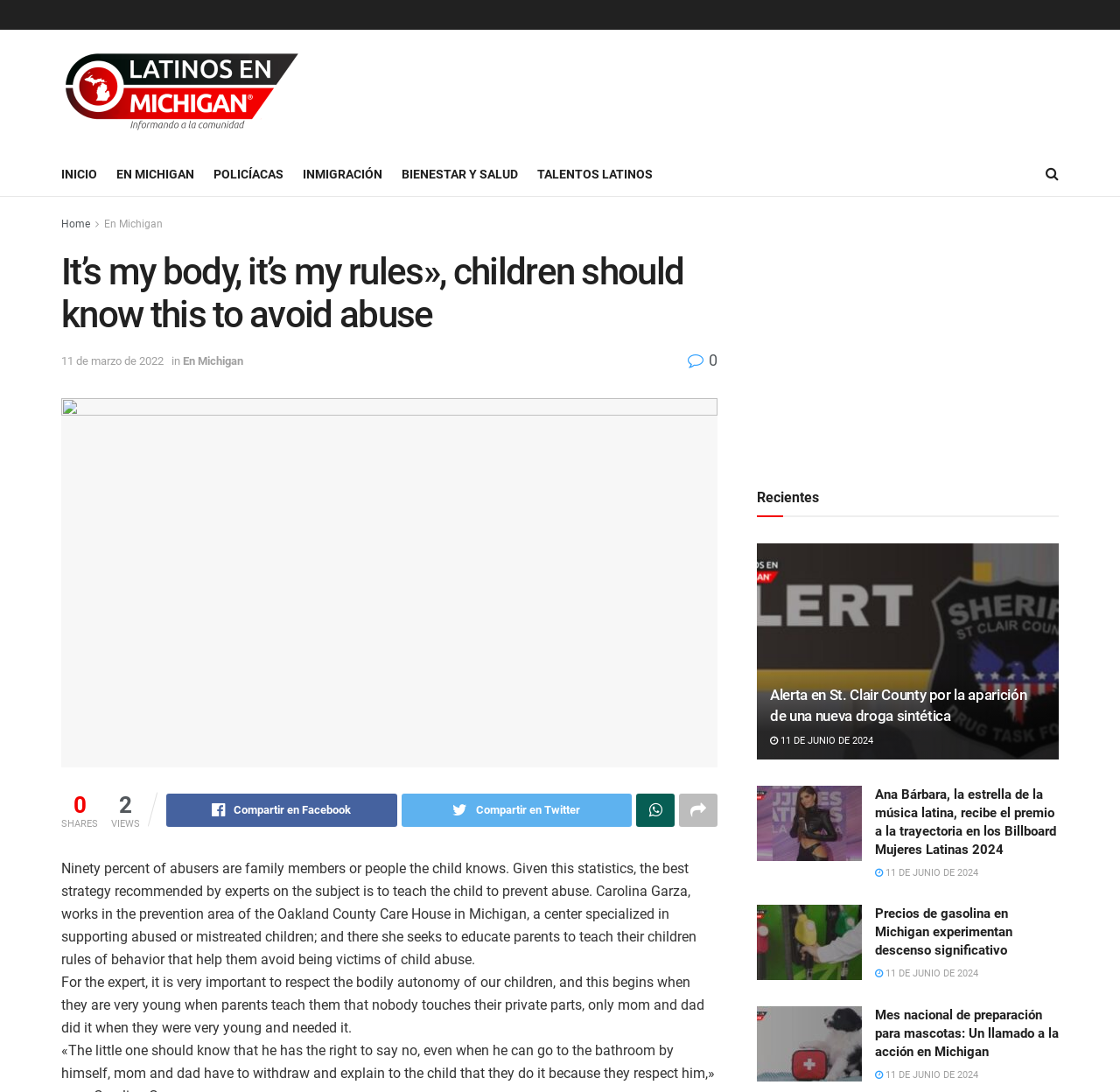Create a full and detailed caption for the entire webpage.

This webpage is an article from "Latinos en Michigan" with the title "It's my body, it's my rules», children should know this to avoid abuse". At the top left, there is a logo of "Latinos en Michigan" with a link to the website. Below the logo, there is a navigation menu with links to different sections of the website, including "INICIO", "EN MICHIGAN", "POLICÍACAS", "INMIGRACIÓN", "BIENESTAR Y SALUD", and "TALENTOS LATINOS". 

To the right of the navigation menu, there is an advertisement iframe. Below the navigation menu, there is a heading with the title of the article, followed by a link to the publication date "11 de marzo de 2022" and a link to the category "En Michigan". 

The main content of the article starts with a paragraph discussing the importance of teaching children to prevent abuse, citing a statistic that 90% of abusers are family members or people the child knows. The article then quotes an expert, Carolina Garza, who works at the Oakland County Care House in Michigan, emphasizing the importance of respecting children's bodily autonomy. 

Below the article, there are social media sharing links and a counter showing the number of shares and views. 

The webpage also features a section titled "Recientes" with three recent articles, each with a heading, a link to the article, and an image. The articles are about a new synthetic drug in St. Clair County, Ana Bárbara receiving a lifetime achievement award, and a decrease in gas prices in Michigan. Each article has a link to the publication date.